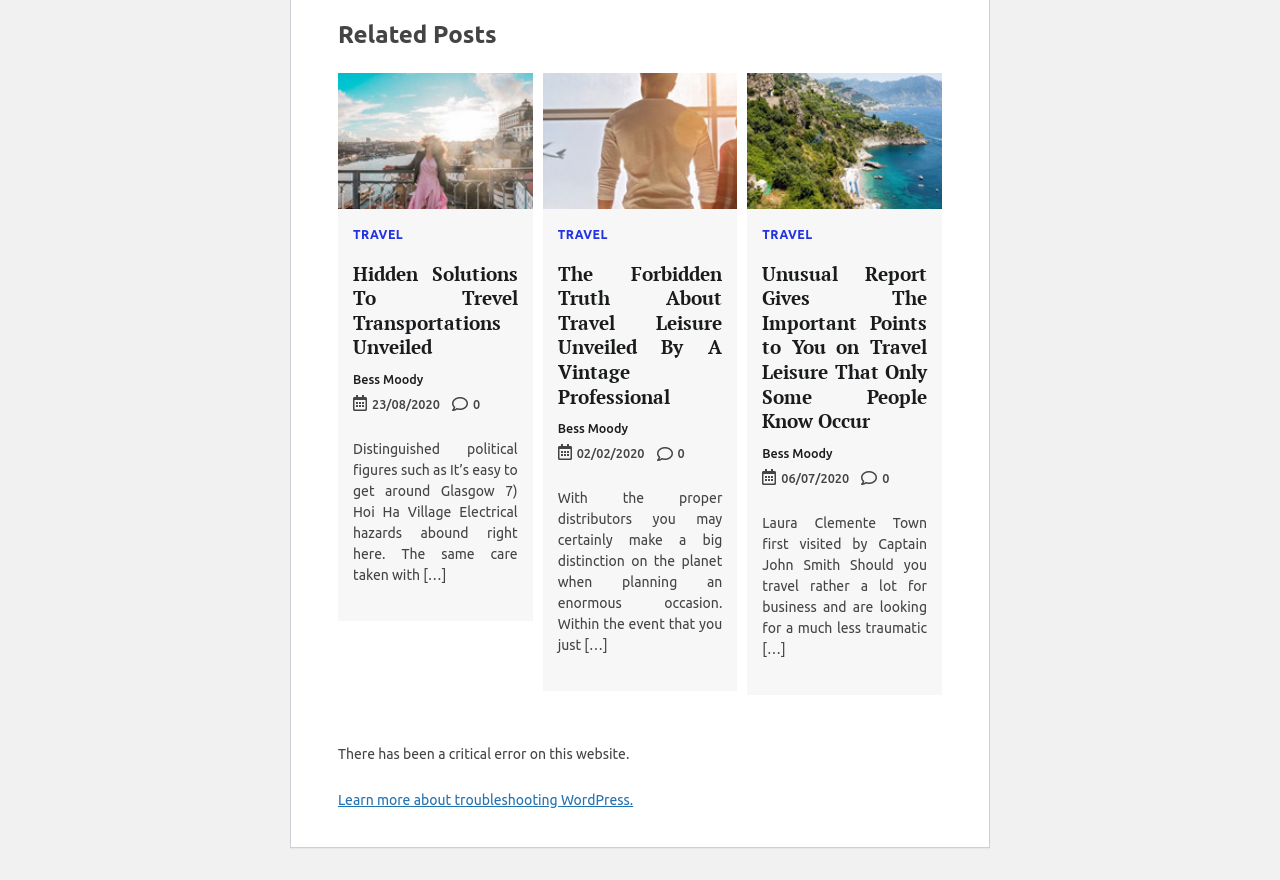Determine the coordinates of the bounding box that should be clicked to complete the instruction: "Click on 'TRAVEL'". The coordinates should be represented by four float numbers between 0 and 1: [left, top, right, bottom].

[0.276, 0.261, 0.315, 0.275]